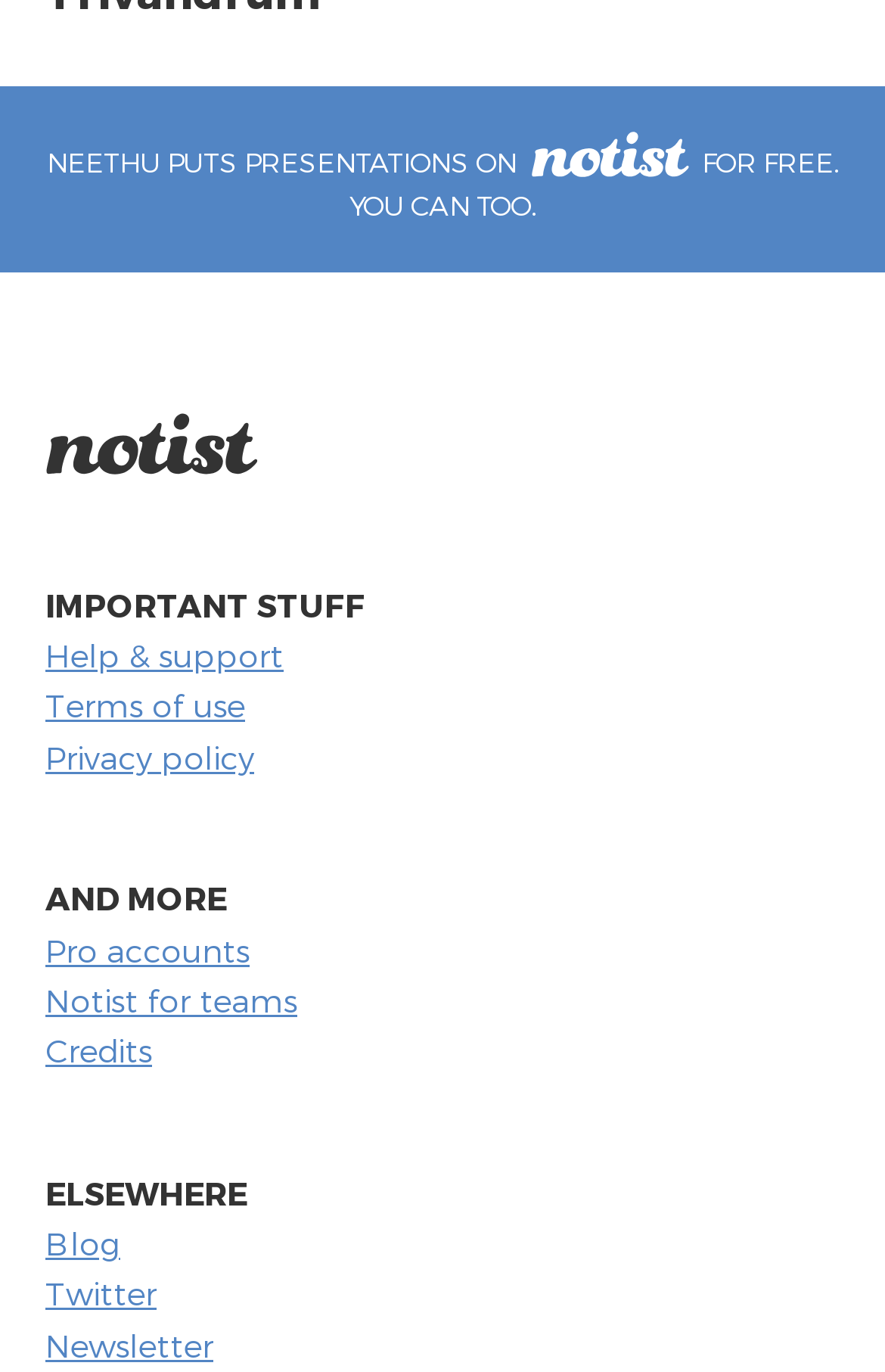How many links are present under 'IMPORTANT STUFF'?
Look at the image and respond with a single word or a short phrase.

3